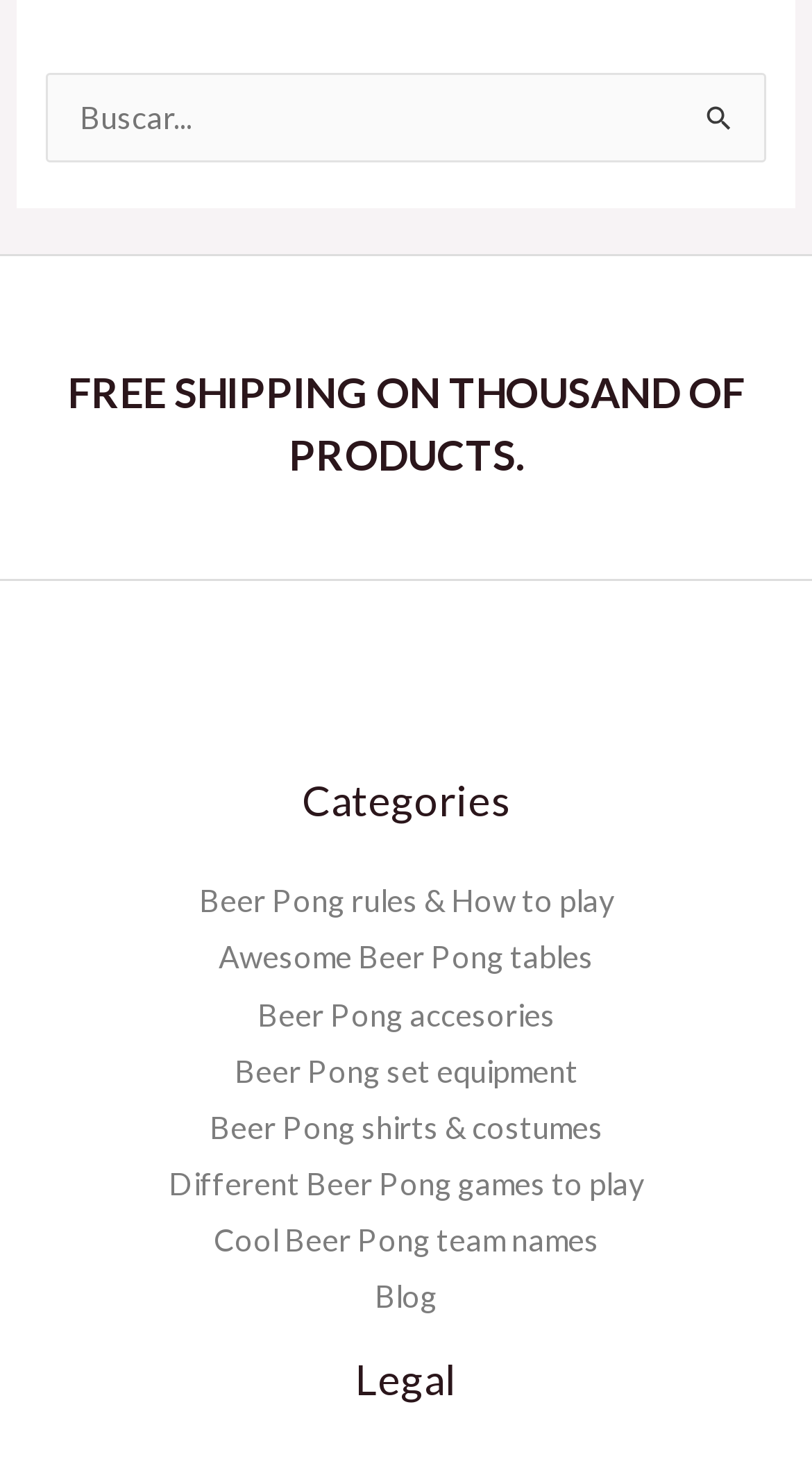Find the bounding box of the UI element described as follows: "Cool Beer Pong team names".

[0.263, 0.834, 0.737, 0.858]